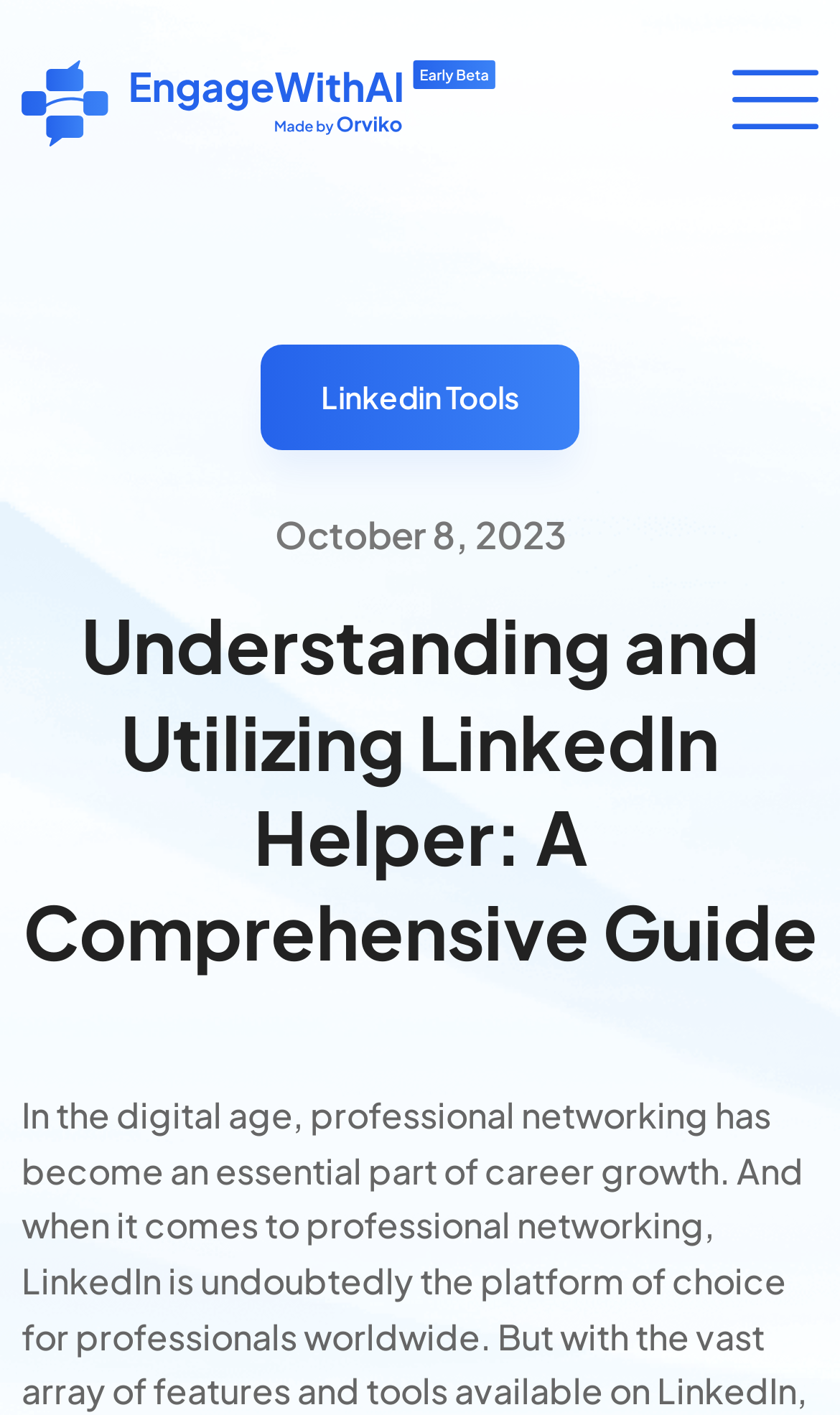Find the bounding box of the UI element described as: "alt="Engage With AI"". The bounding box coordinates should be given as four float values between 0 and 1, i.e., [left, top, right, bottom].

[0.026, 0.043, 0.59, 0.104]